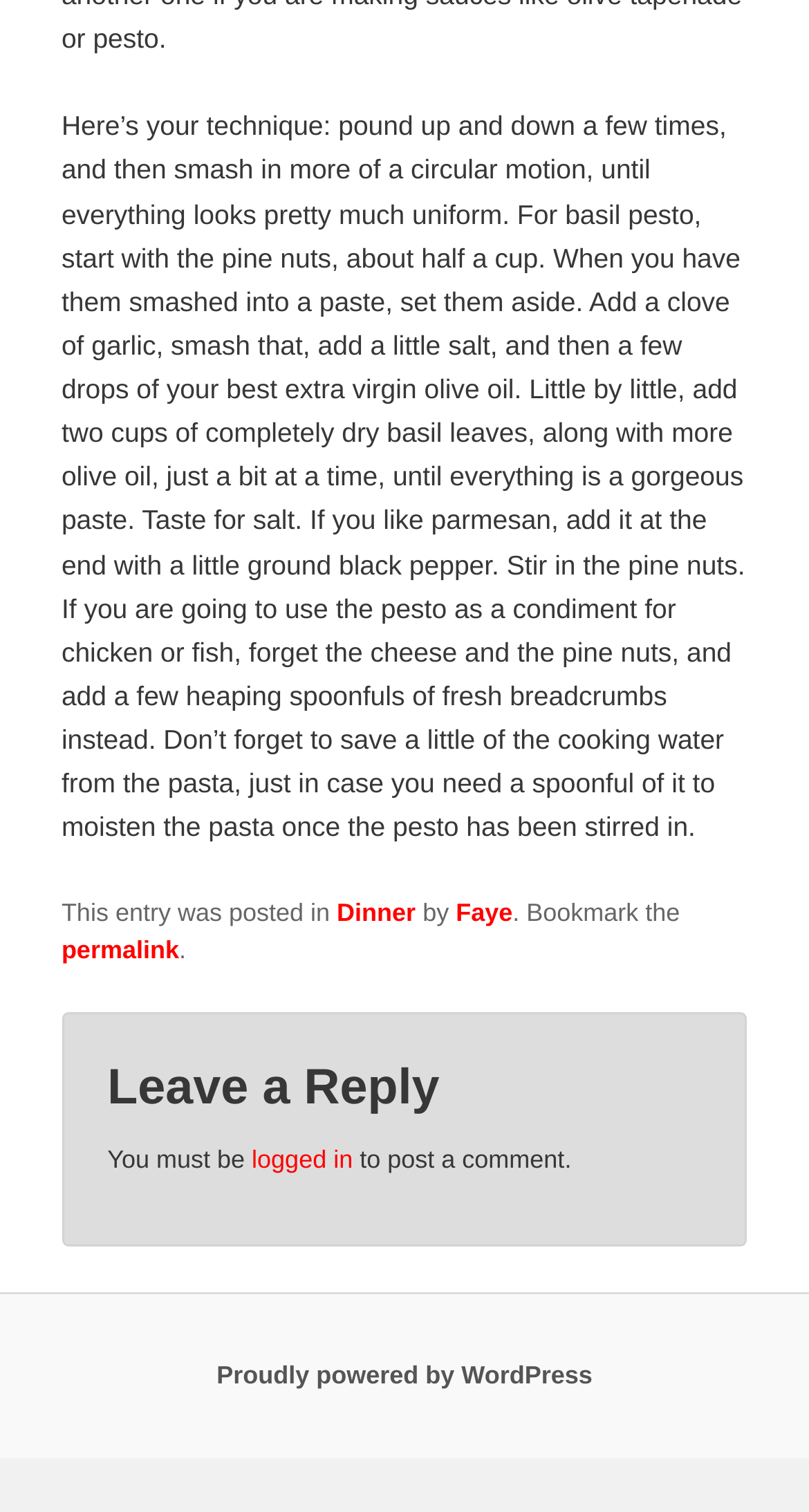Please determine the bounding box coordinates for the UI element described here. Use the format (top-left x, top-left y, bottom-right x, bottom-right y) with values bounded between 0 and 1: logged in

[0.311, 0.757, 0.436, 0.776]